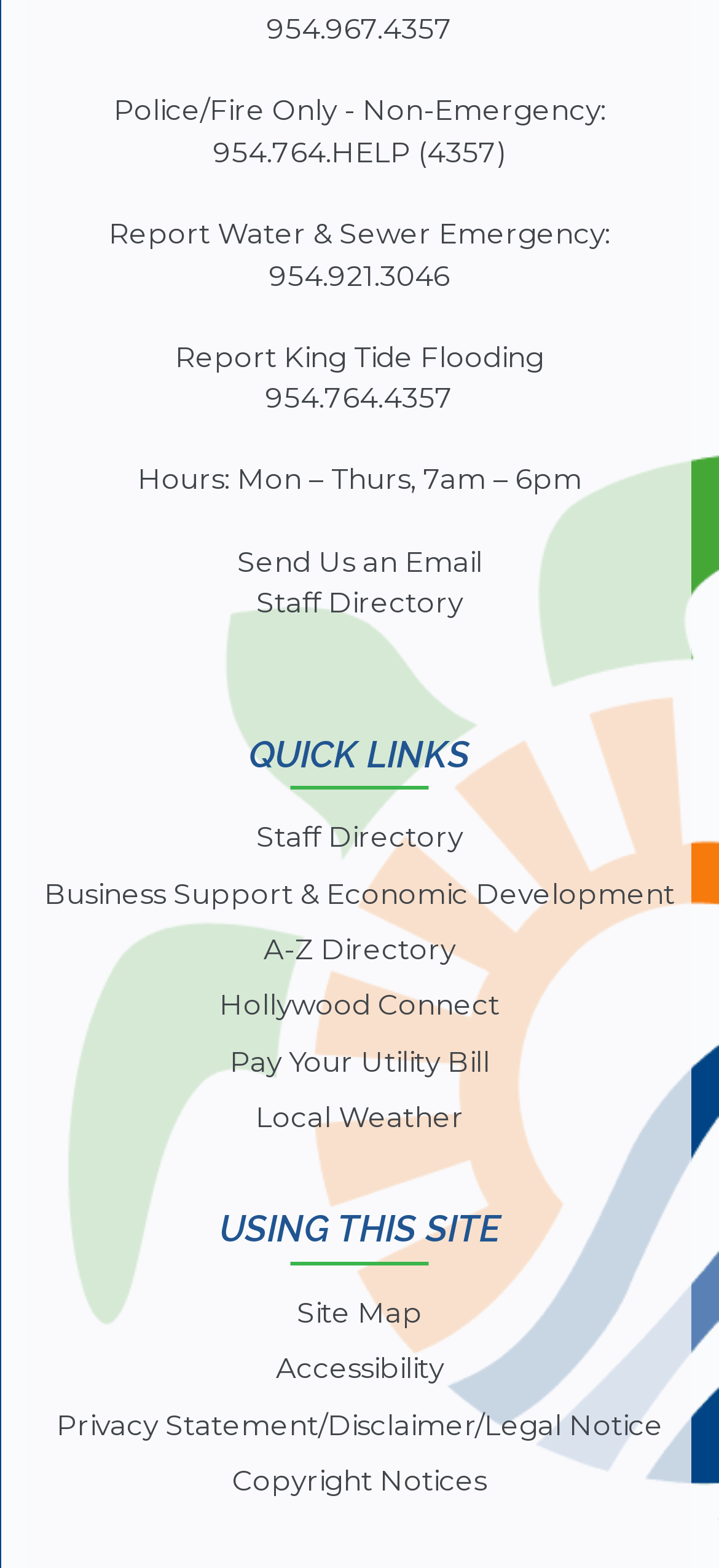Identify the bounding box for the UI element specified in this description: "Accessibility". The coordinates must be four float numbers between 0 and 1, formatted as [left, top, right, bottom].

[0.383, 0.861, 0.617, 0.884]